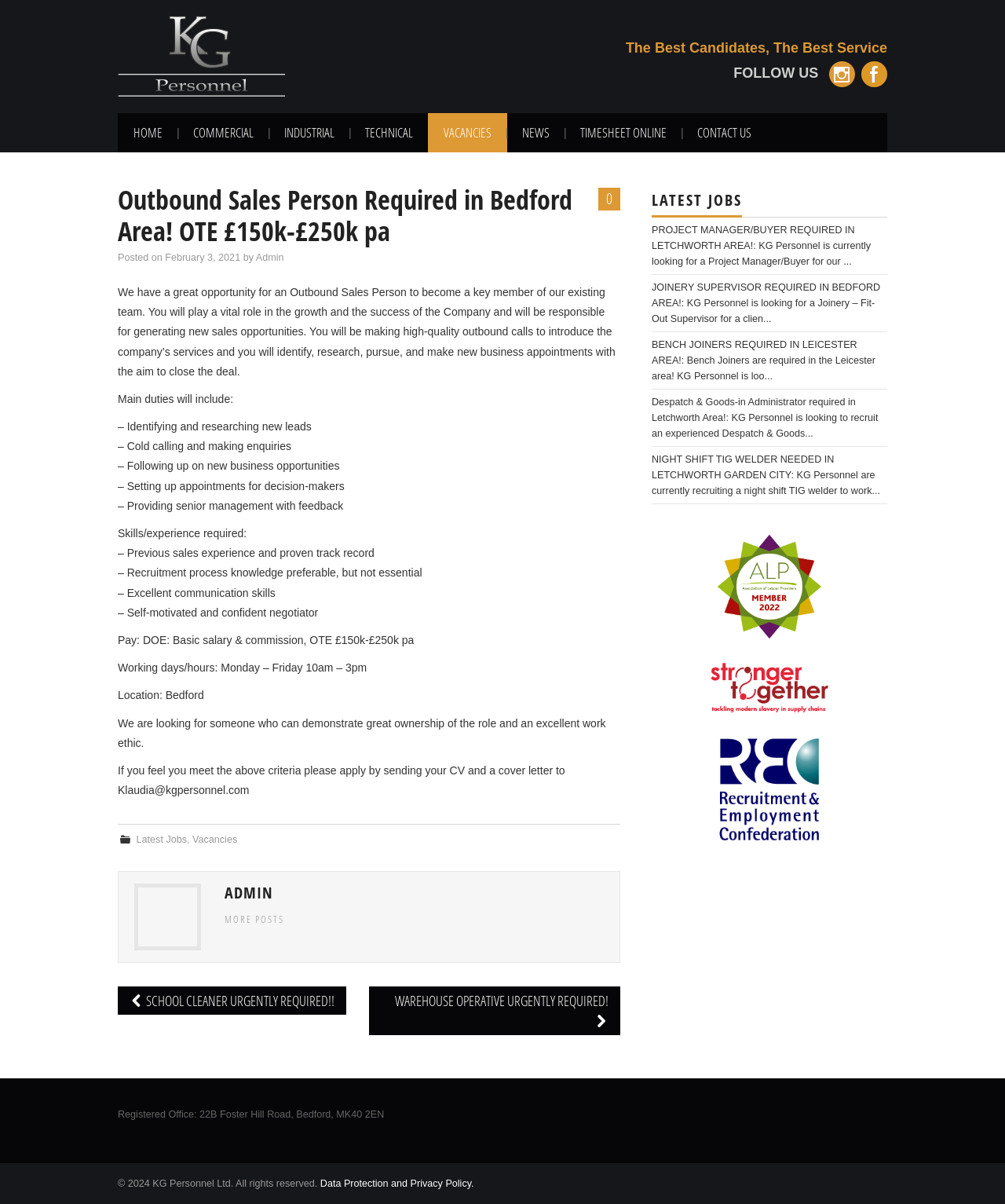What is the salary range of the job?
Kindly offer a comprehensive and detailed response to the question.

I found the salary range of the job by looking at the main content section of the webpage, where it says 'Pay: DOE: Basic salary & commission, OTE £150k-£250k pa' in a bullet point format.